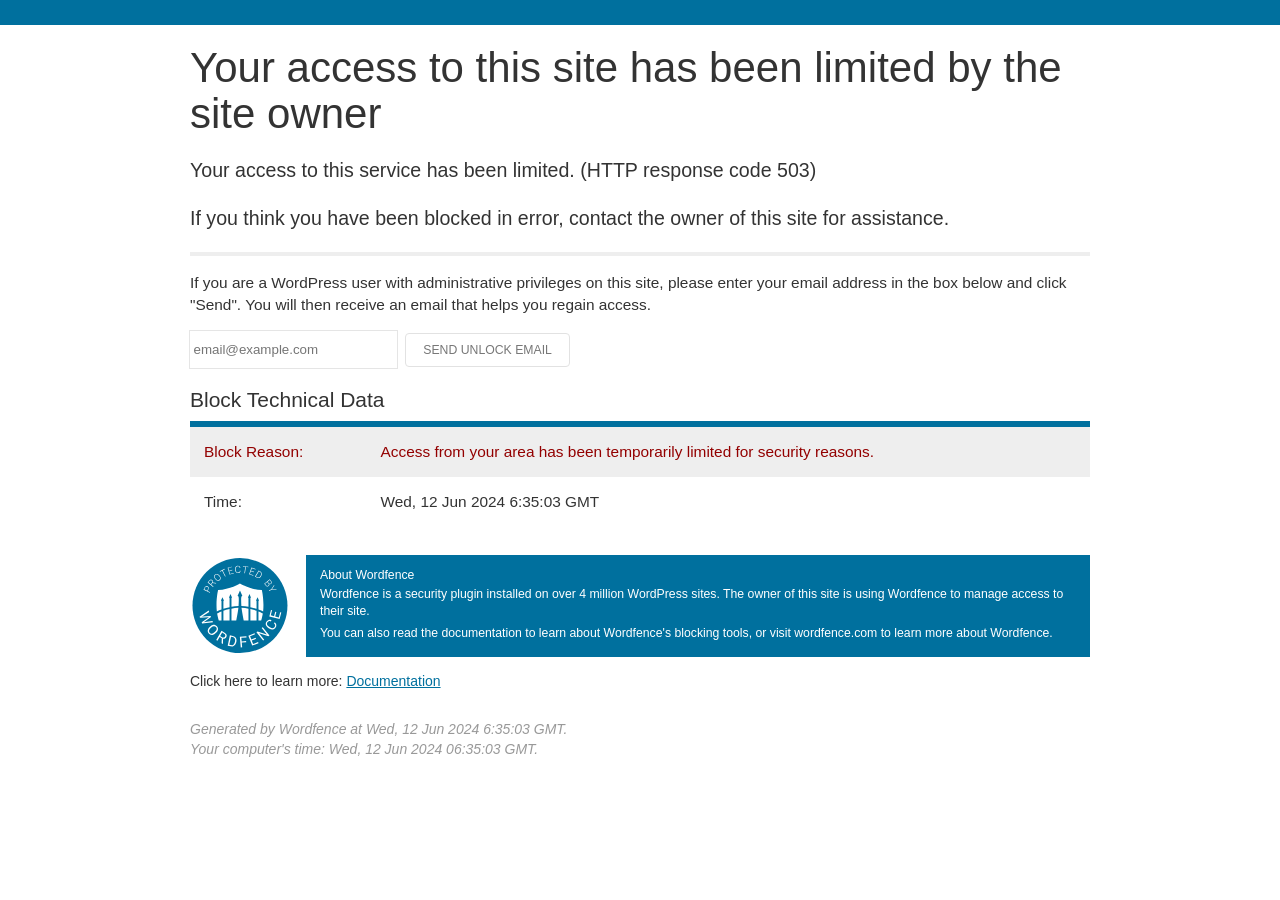Please study the image and answer the question comprehensively:
What is the purpose of the email address input field?

The email address input field is provided to allow the user to enter their email address and receive an email that helps them regain access to the site, as mentioned in the text above the input field.